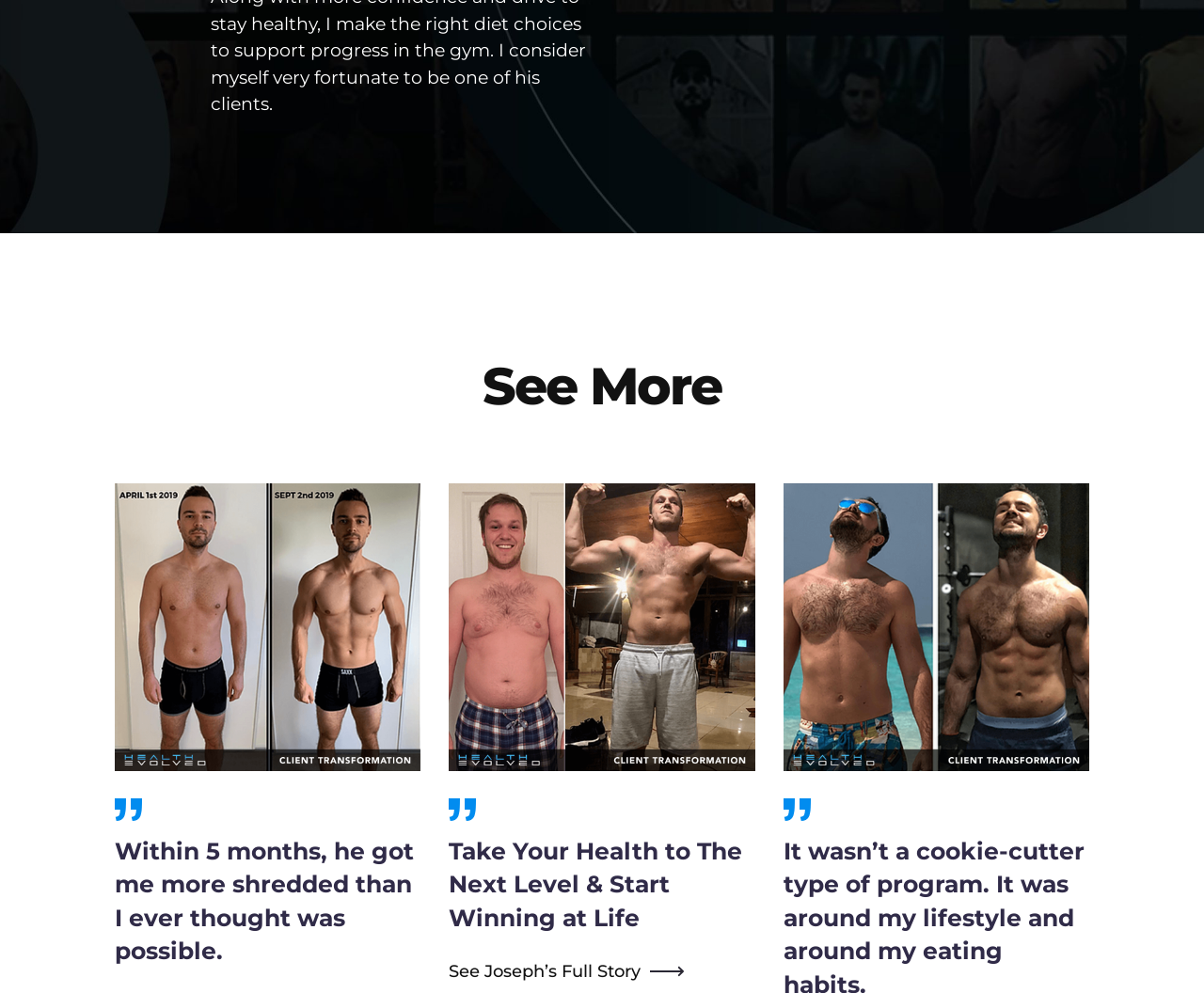Given the webpage screenshot and the description, determine the bounding box coordinates (top-left x, top-left y, bottom-right x, bottom-right y) that define the location of the UI element matching this description: See Joseph’s Full Story

[0.373, 0.968, 0.568, 0.989]